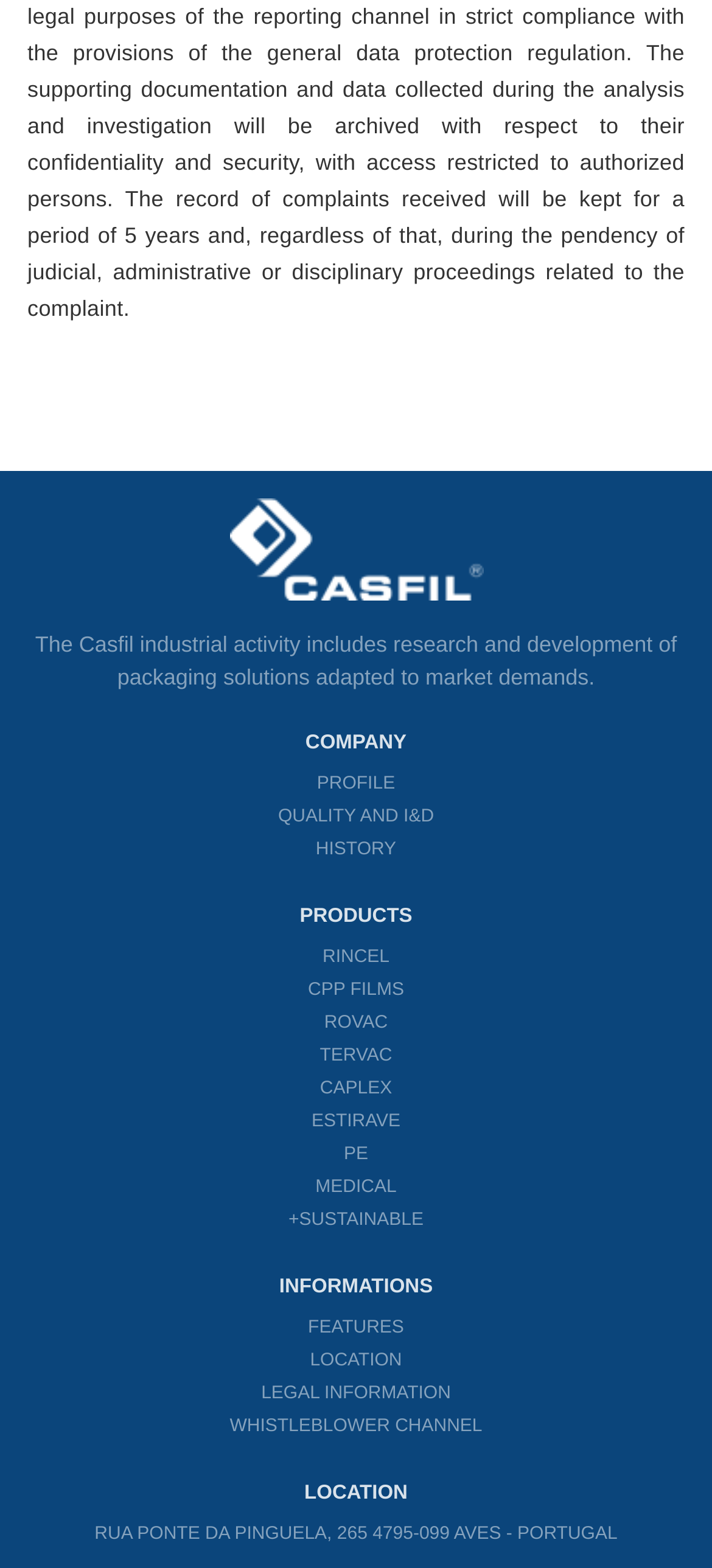Can you specify the bounding box coordinates for the region that should be clicked to fulfill this instruction: "Read legal information".

[0.367, 0.879, 0.633, 0.899]